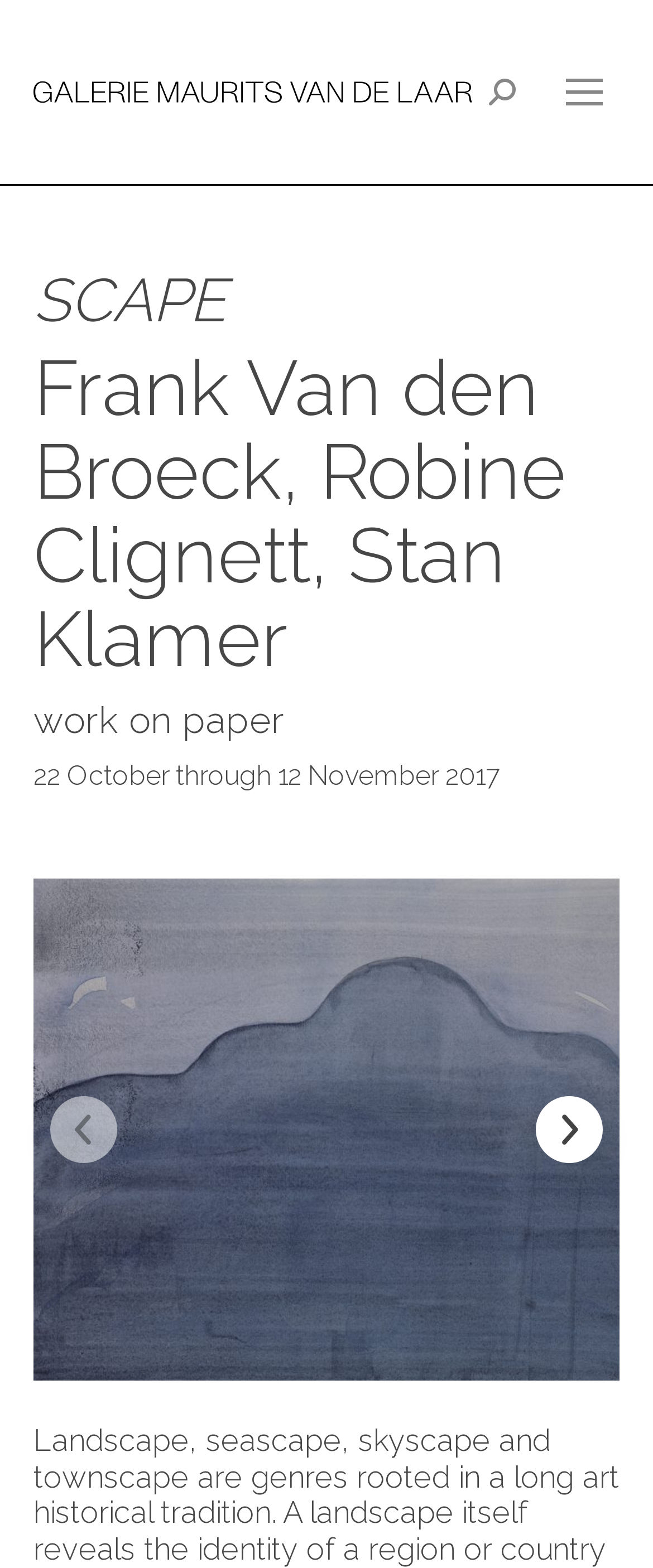Give a one-word or one-phrase response to the question: 
What is the name of the artist?

Maurits van de Laar